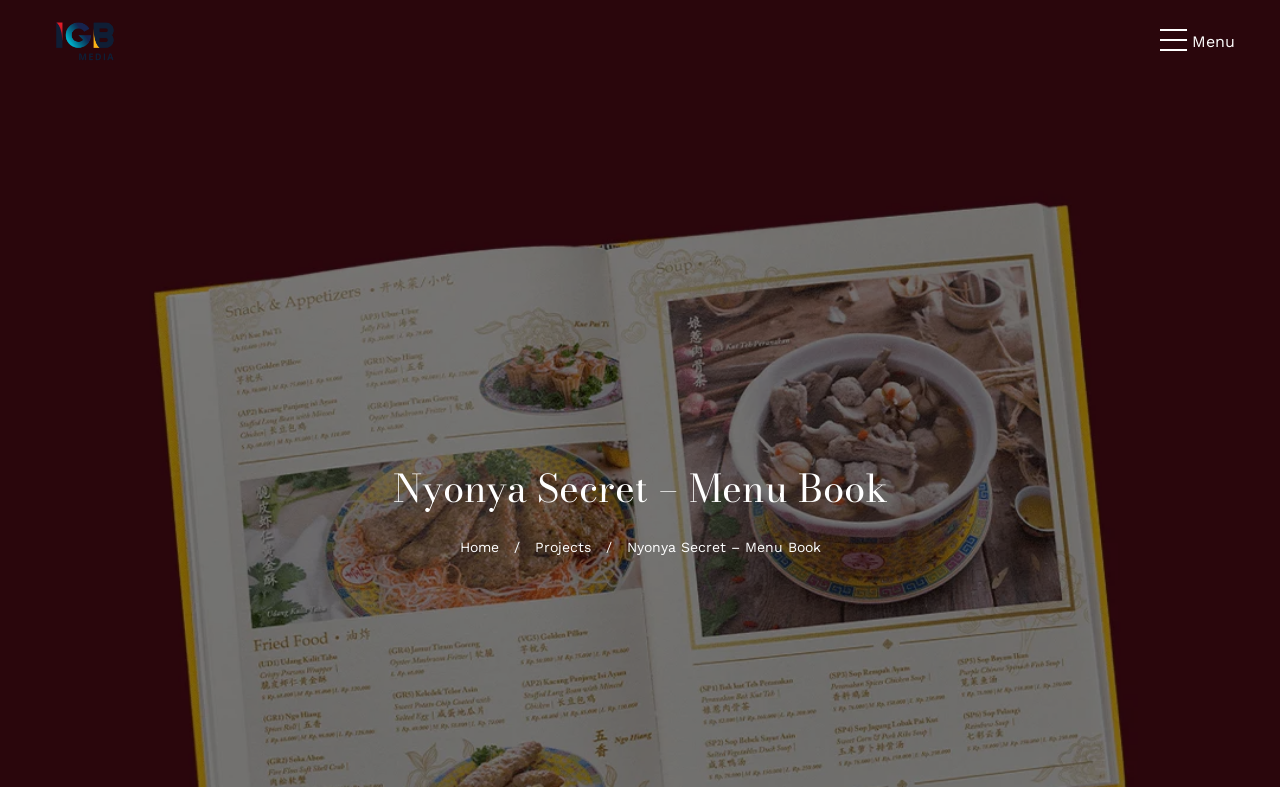Predict the bounding box of the UI element that fits this description: "alt="IGB Media"".

[0.035, 0.025, 0.098, 0.079]